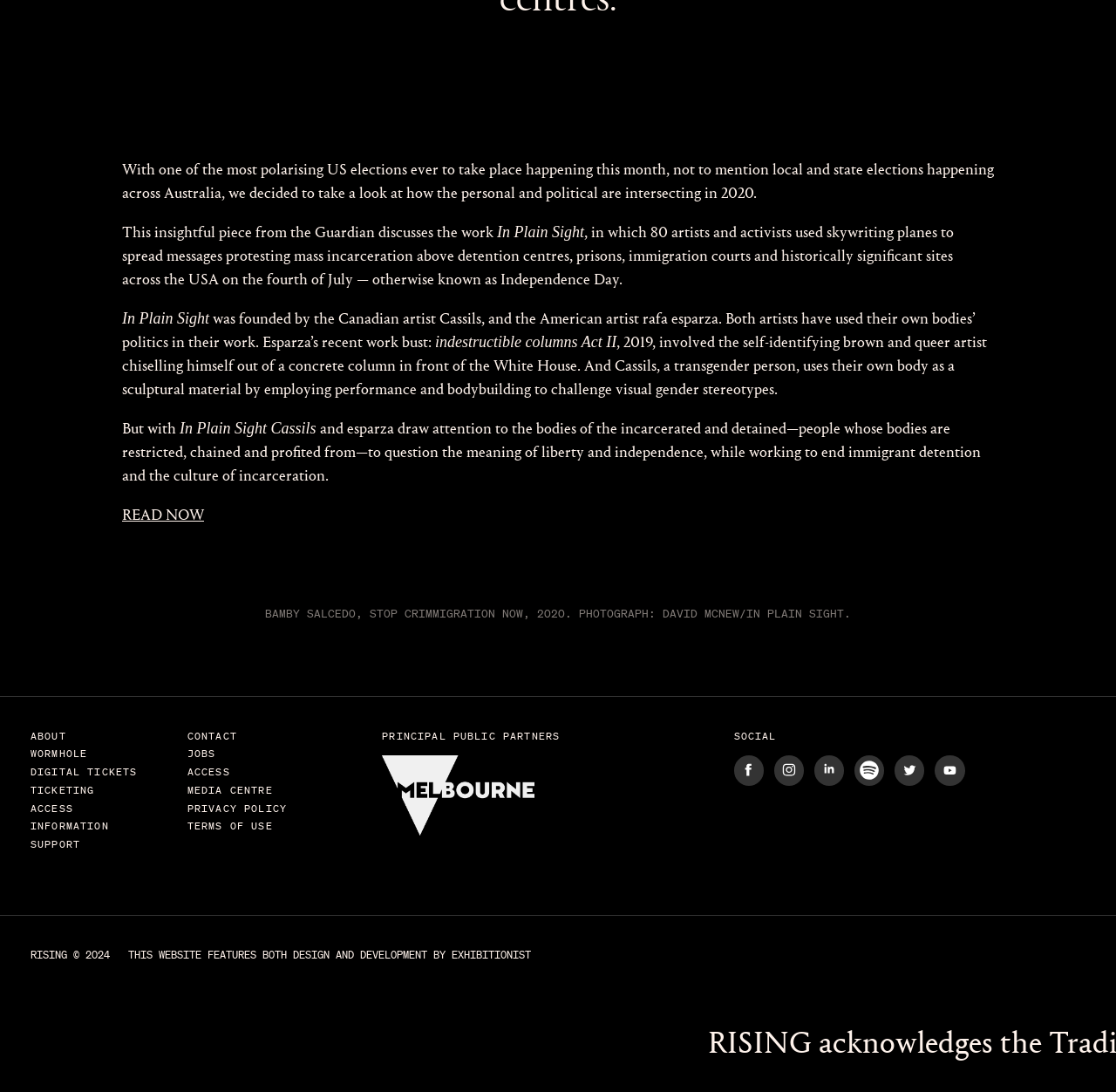Pinpoint the bounding box coordinates of the clickable element to carry out the following instruction: "Follow on Facebook."

[0.658, 0.692, 0.685, 0.719]